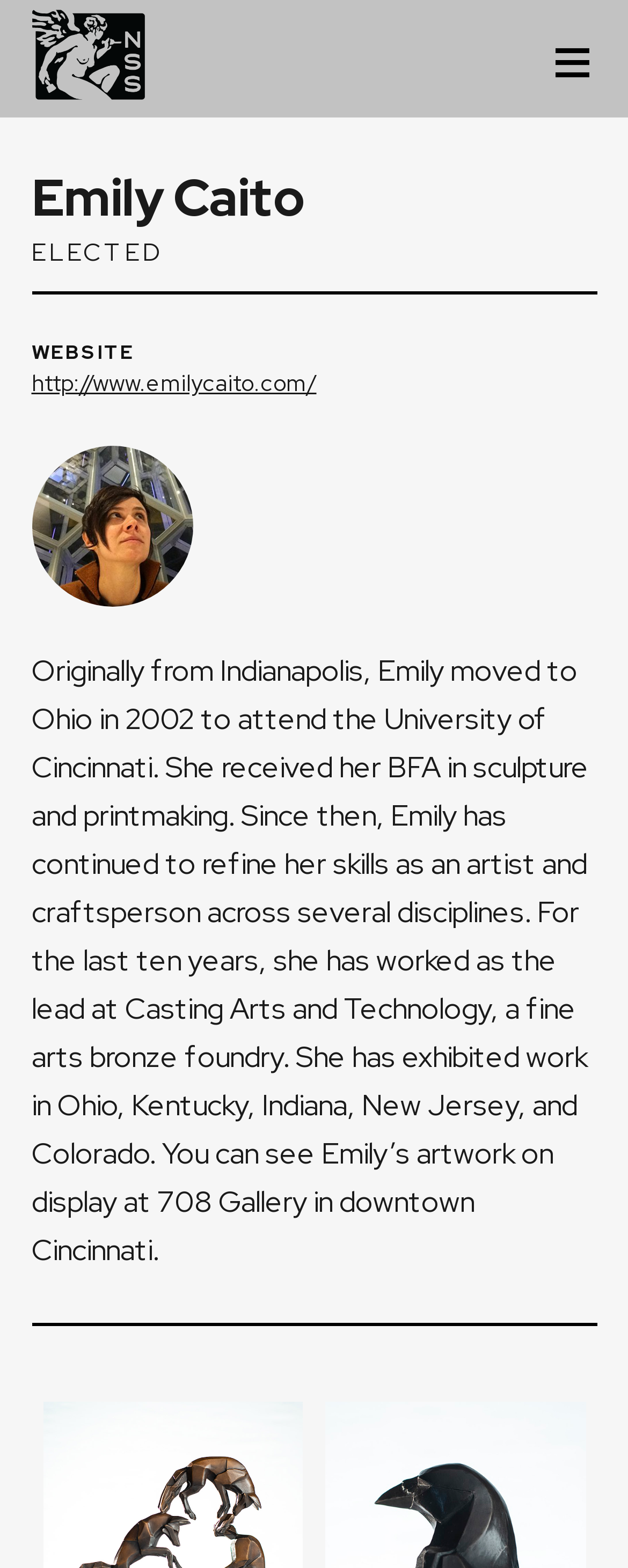What is the name of the gallery where Emily's artwork is on display?
Provide a comprehensive and detailed answer to the question.

The webpage mentions that Emily's artwork is on display at 708 Gallery in downtown Cincinnati, as stated in her bio.